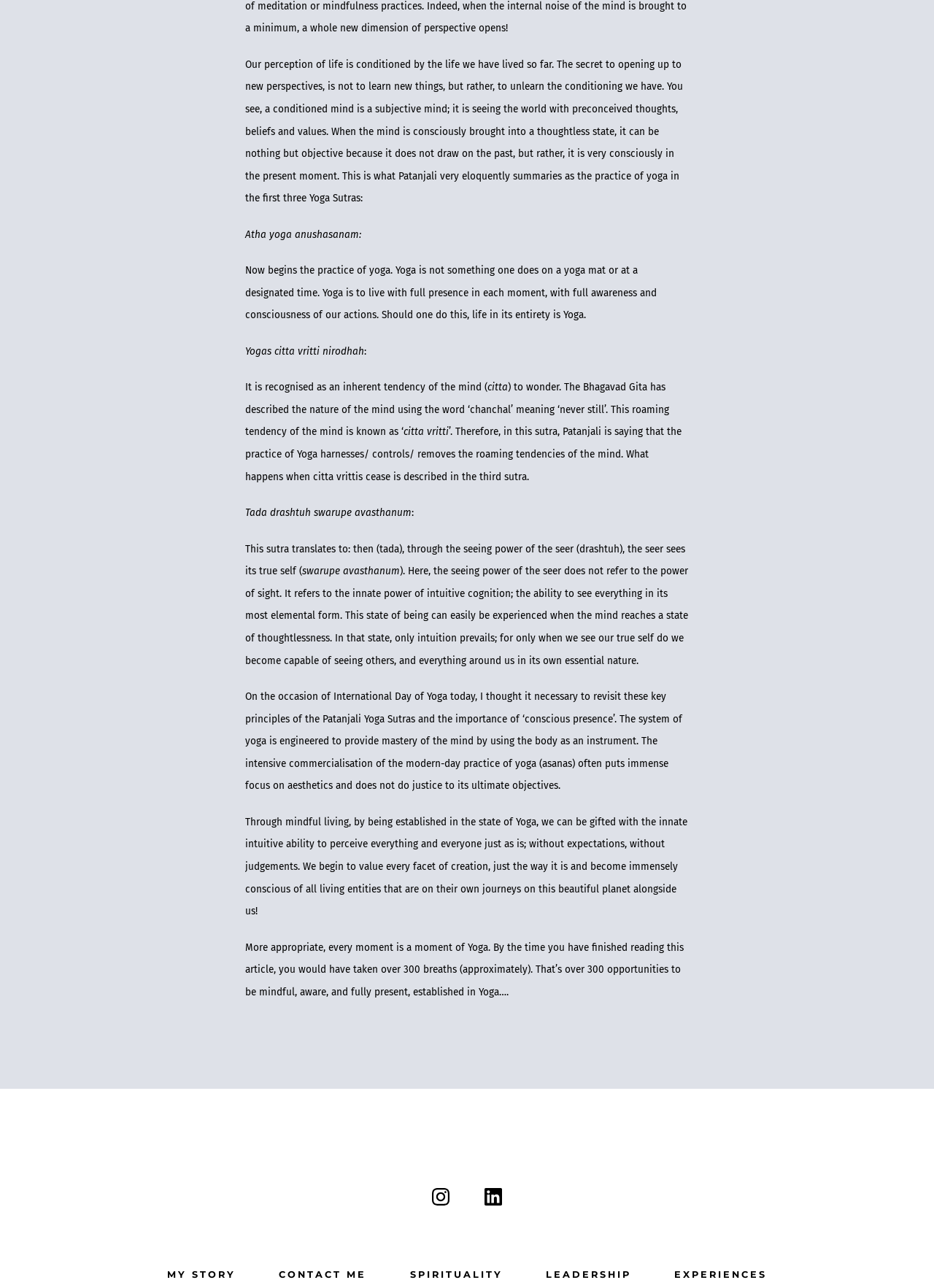What is the main topic of this webpage?
Using the image, elaborate on the answer with as much detail as possible.

The webpage appears to be discussing the concept of yoga, its principles, and its importance in daily life. The text on the webpage quotes Patanjali's Yoga Sutras and explains their meaning, indicating that the main topic is yoga.